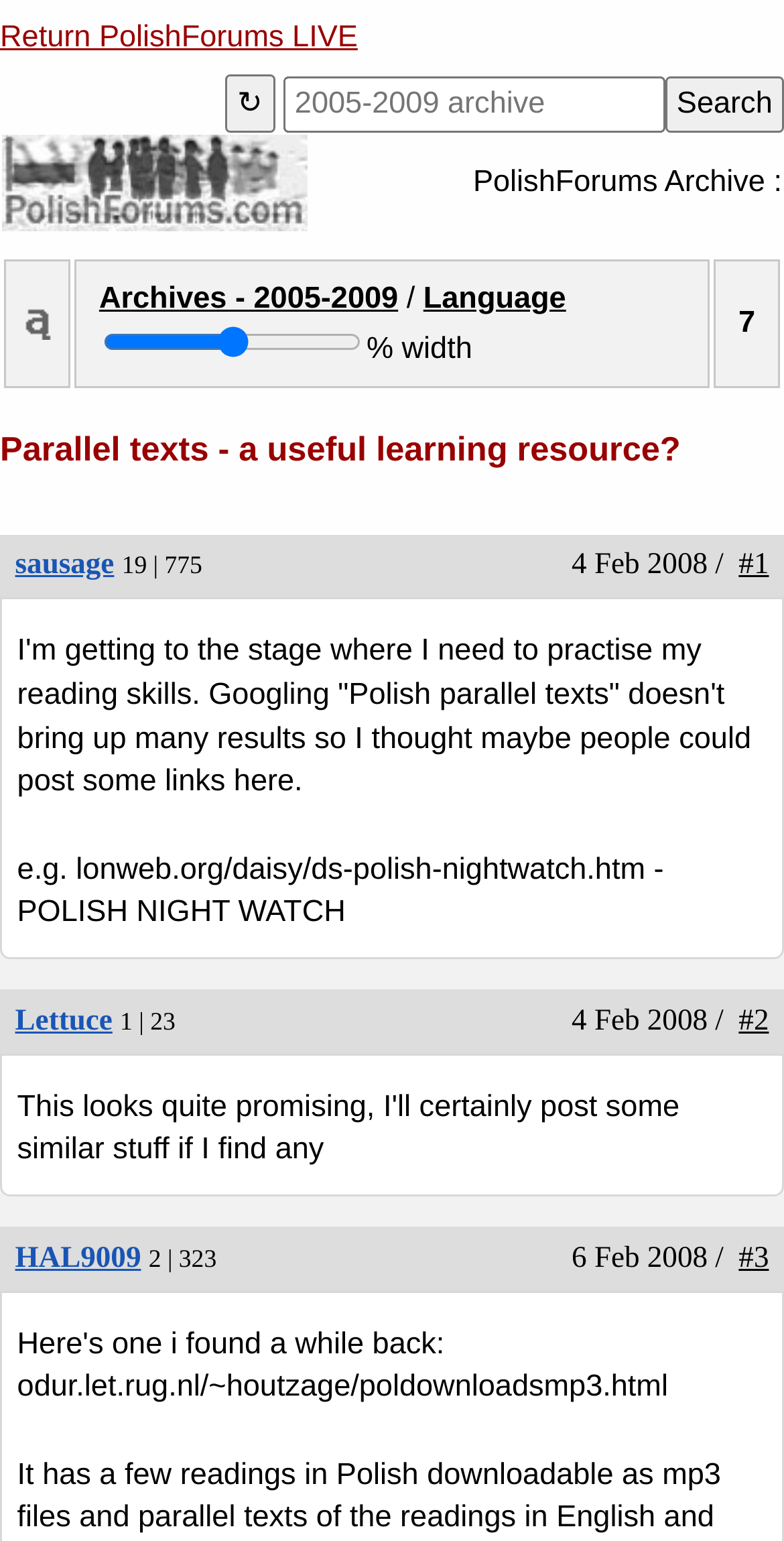Bounding box coordinates should be in the format (top-left x, top-left y, bottom-right x, bottom-right y) and all values should be floating point numbers between 0 and 1. Determine the bounding box coordinate for the UI element described as: value="Search"

[0.848, 0.049, 1.0, 0.086]